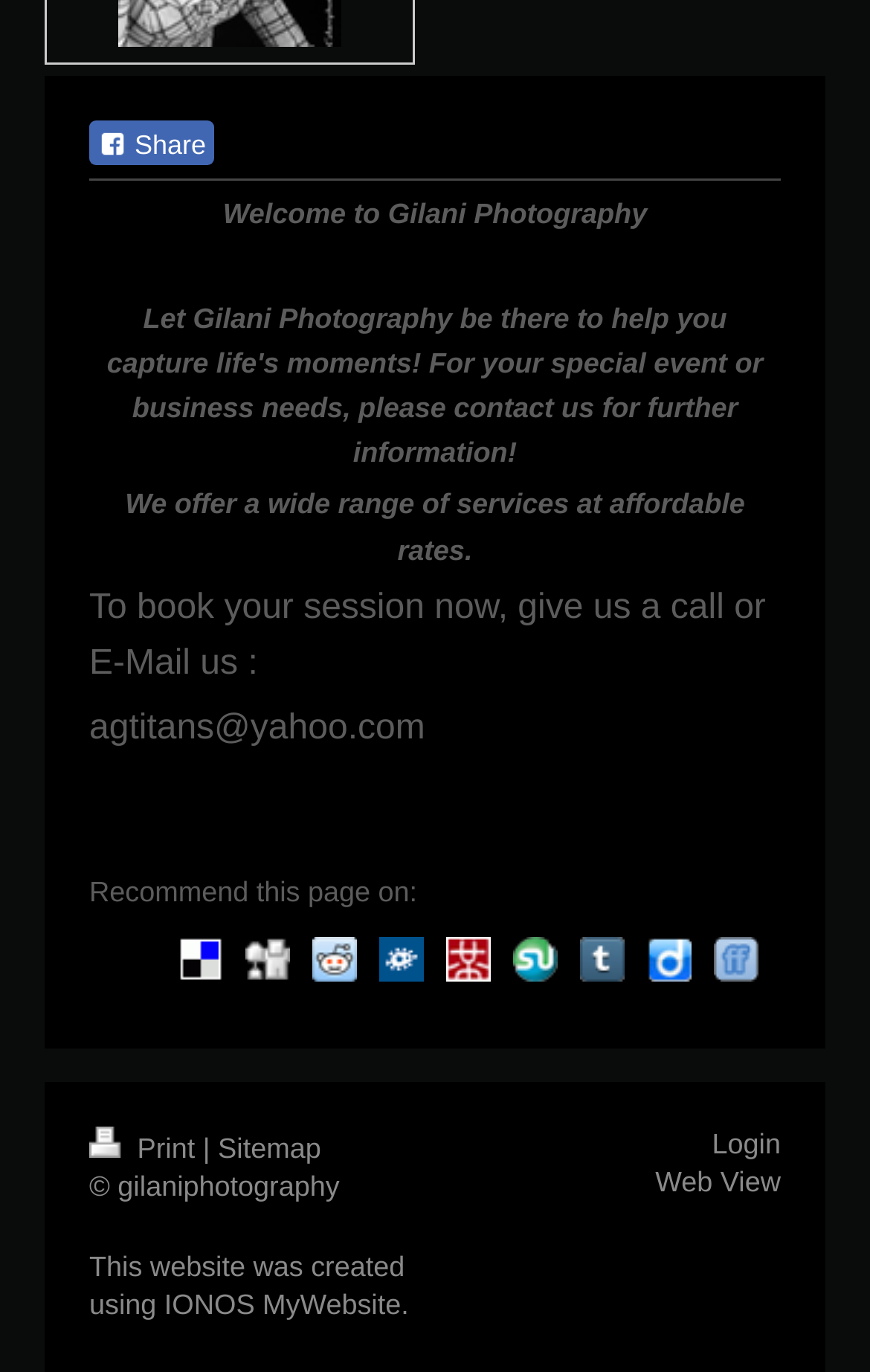What social media platforms can you share this page on?
Identify the answer in the screenshot and reply with a single word or phrase.

Delicious, Digg, Reddit, etc.